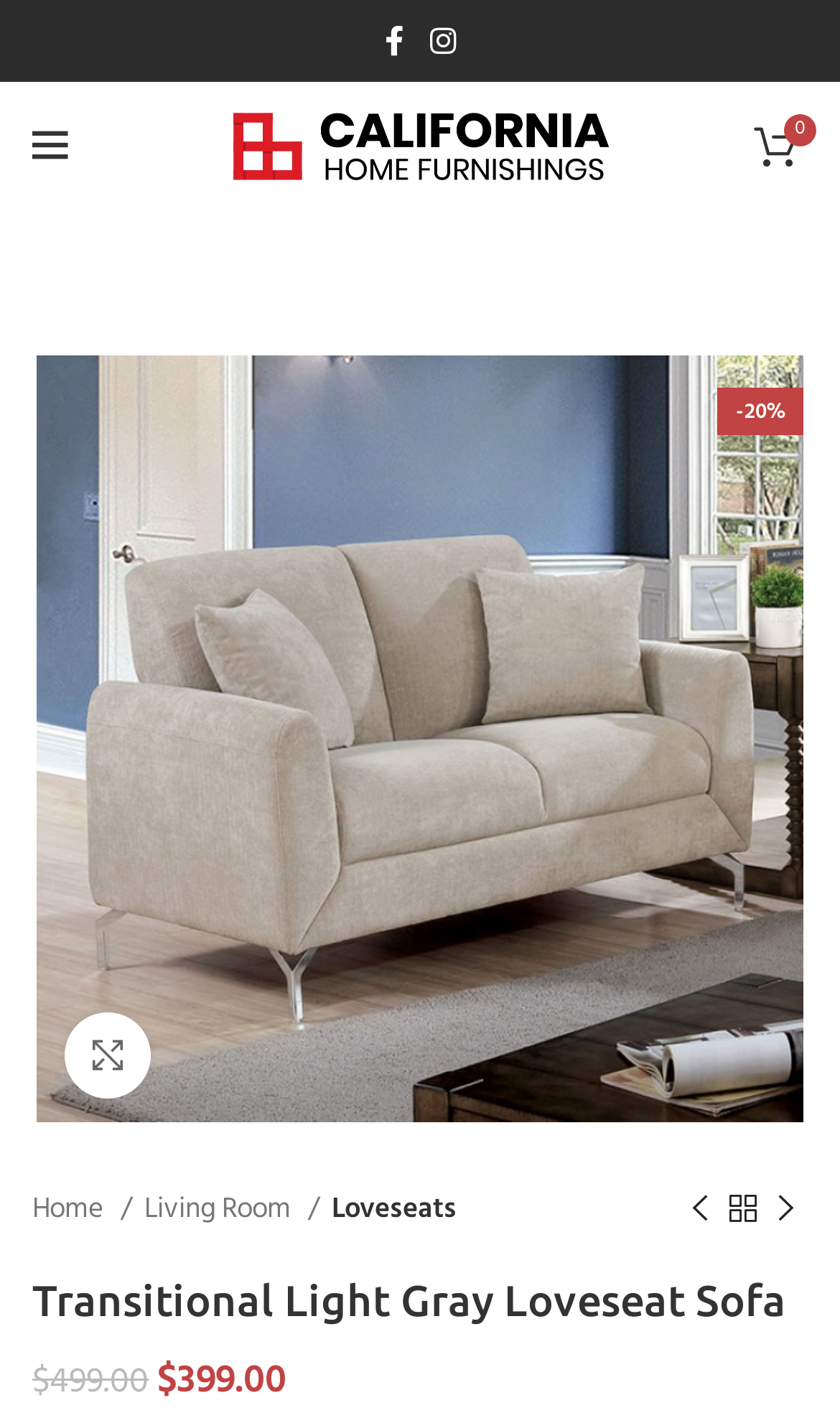How many social media links are there? From the image, respond with a single word or brief phrase.

2